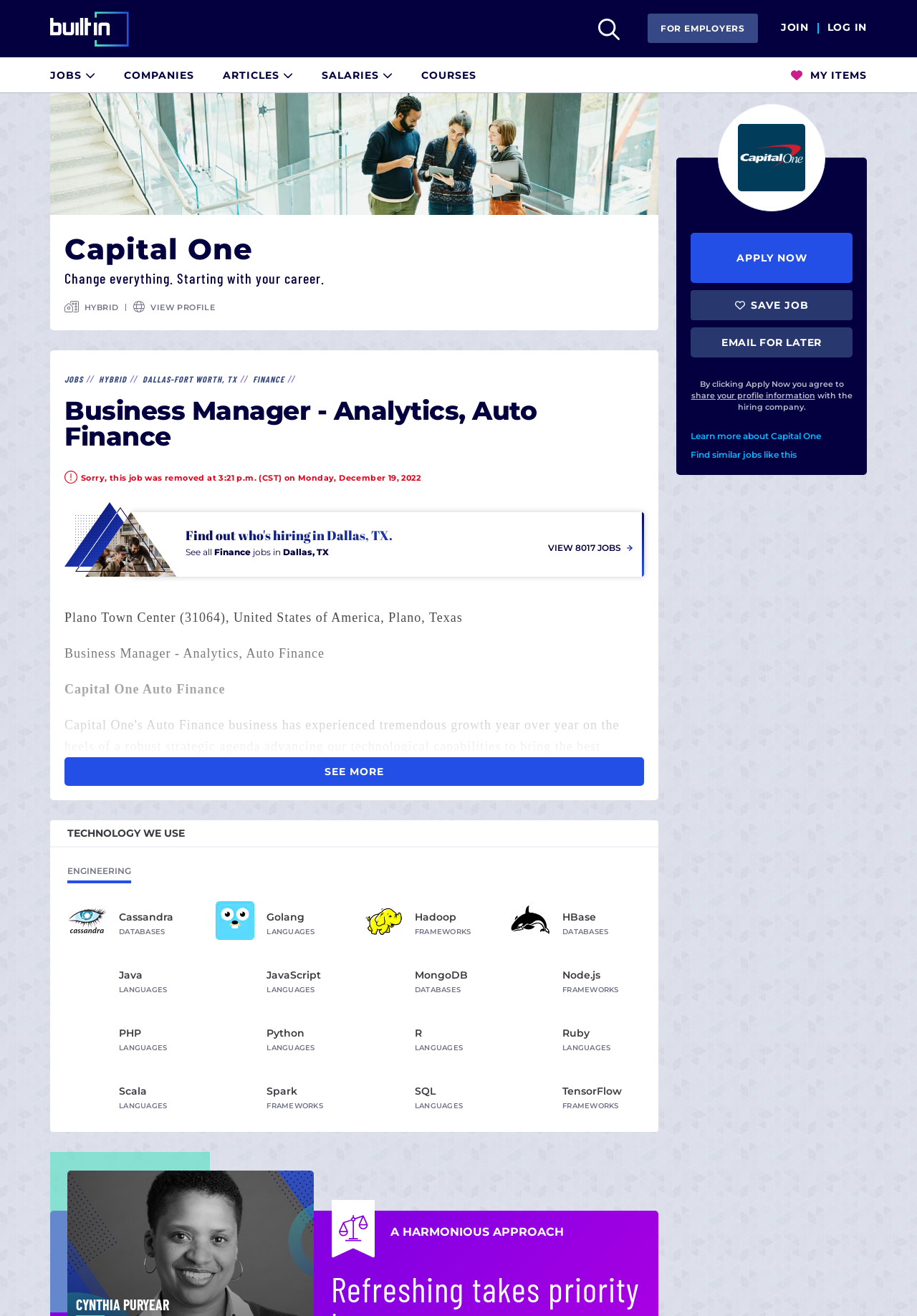Locate the bounding box coordinates of the area where you should click to accomplish the instruction: "Join".

[0.852, 0.017, 0.882, 0.027]